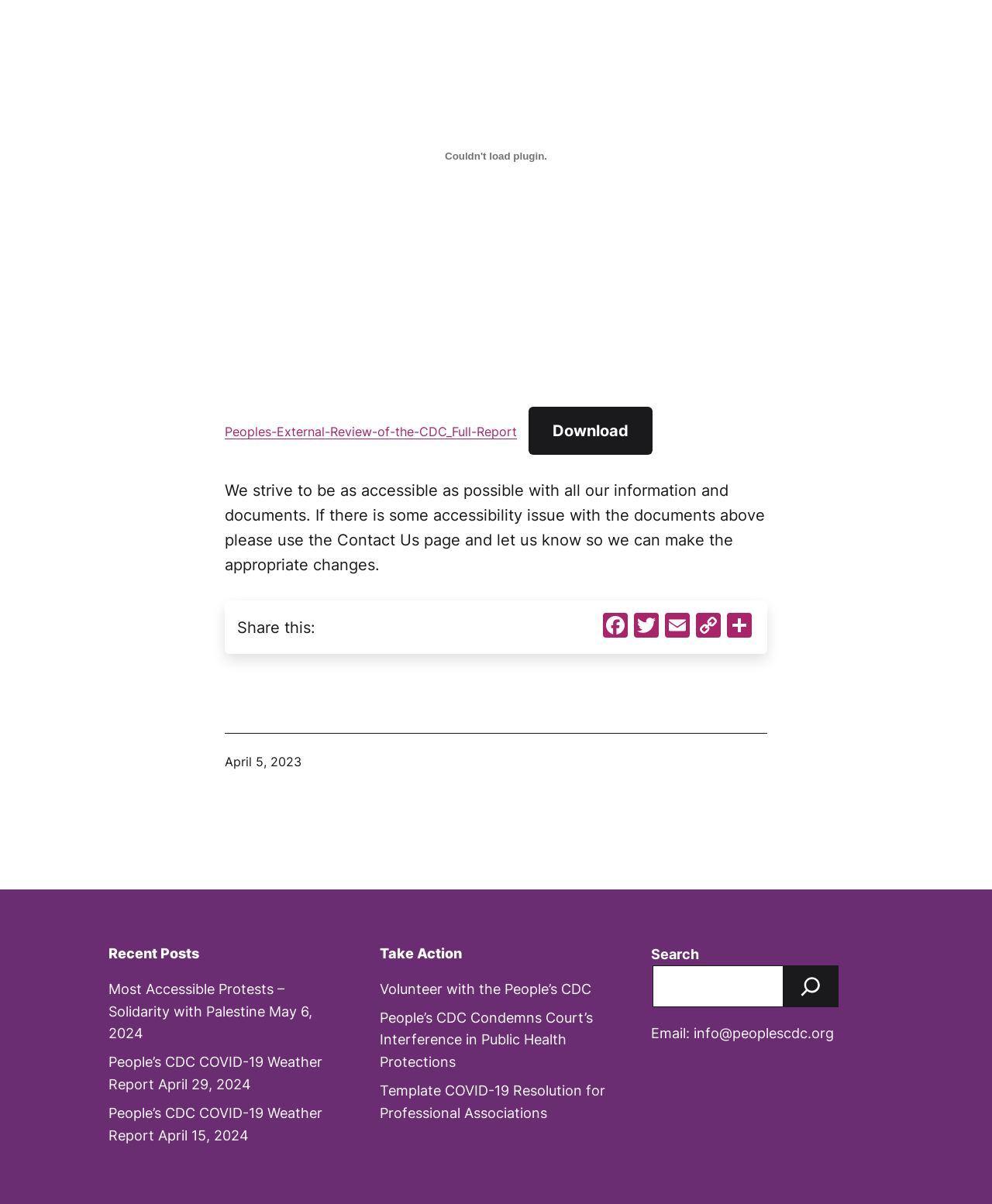What is the date of the latest post?
Using the information presented in the image, please offer a detailed response to the question.

I found the latest post by looking at the 'Recent Posts' section, where I saw a list of links with corresponding dates. The latest date is May 6, 2024, which corresponds to the post 'Most Accessible Protests – Solidarity with Palestine'.